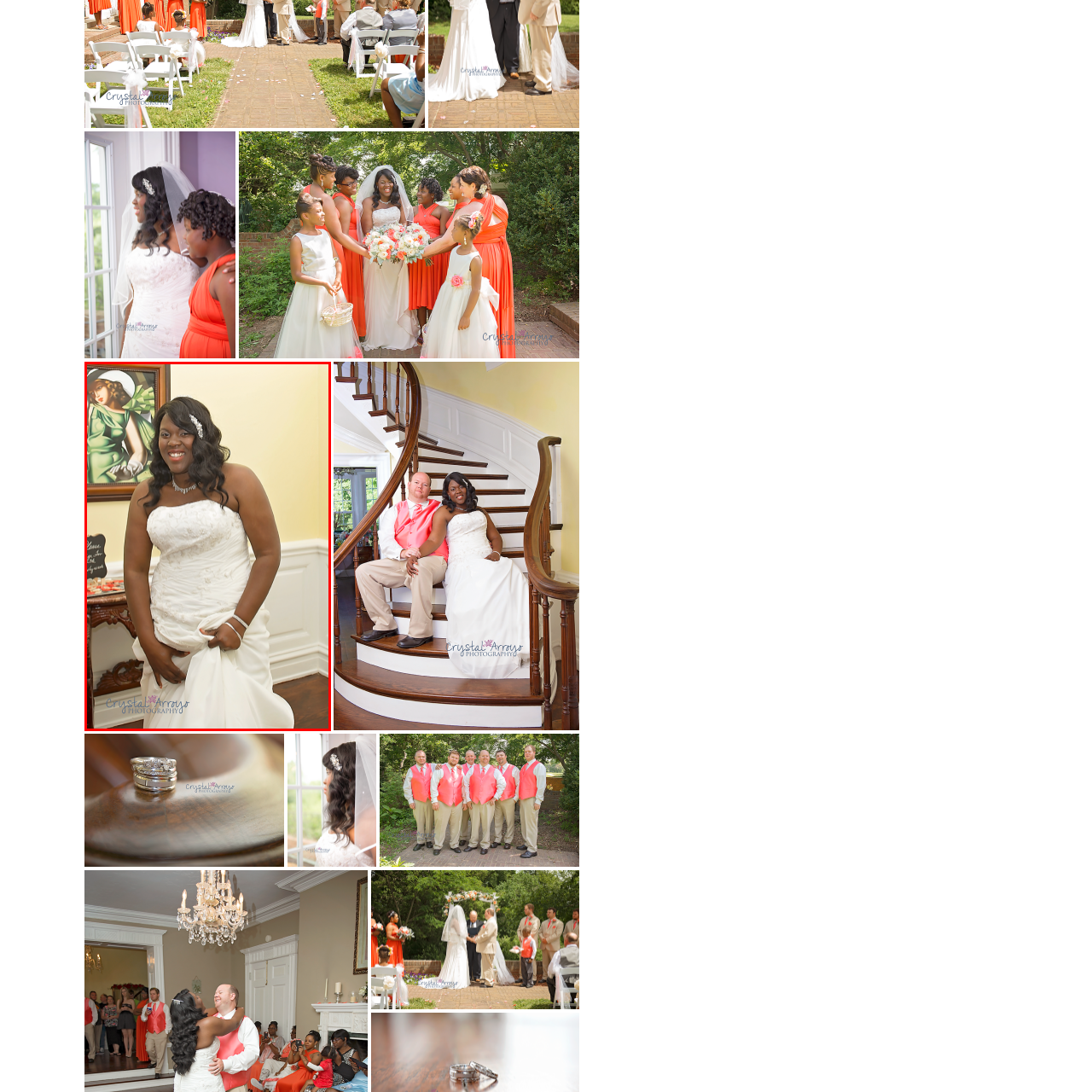Please review the image enclosed by the red bounding box and give a detailed answer to the following question, utilizing the information from the visual: Is the painting behind the bride modern?

The caption describes the painting as 'vintage-style', implying that it is not a modern piece of art, but rather one that is reminiscent of an earlier era.